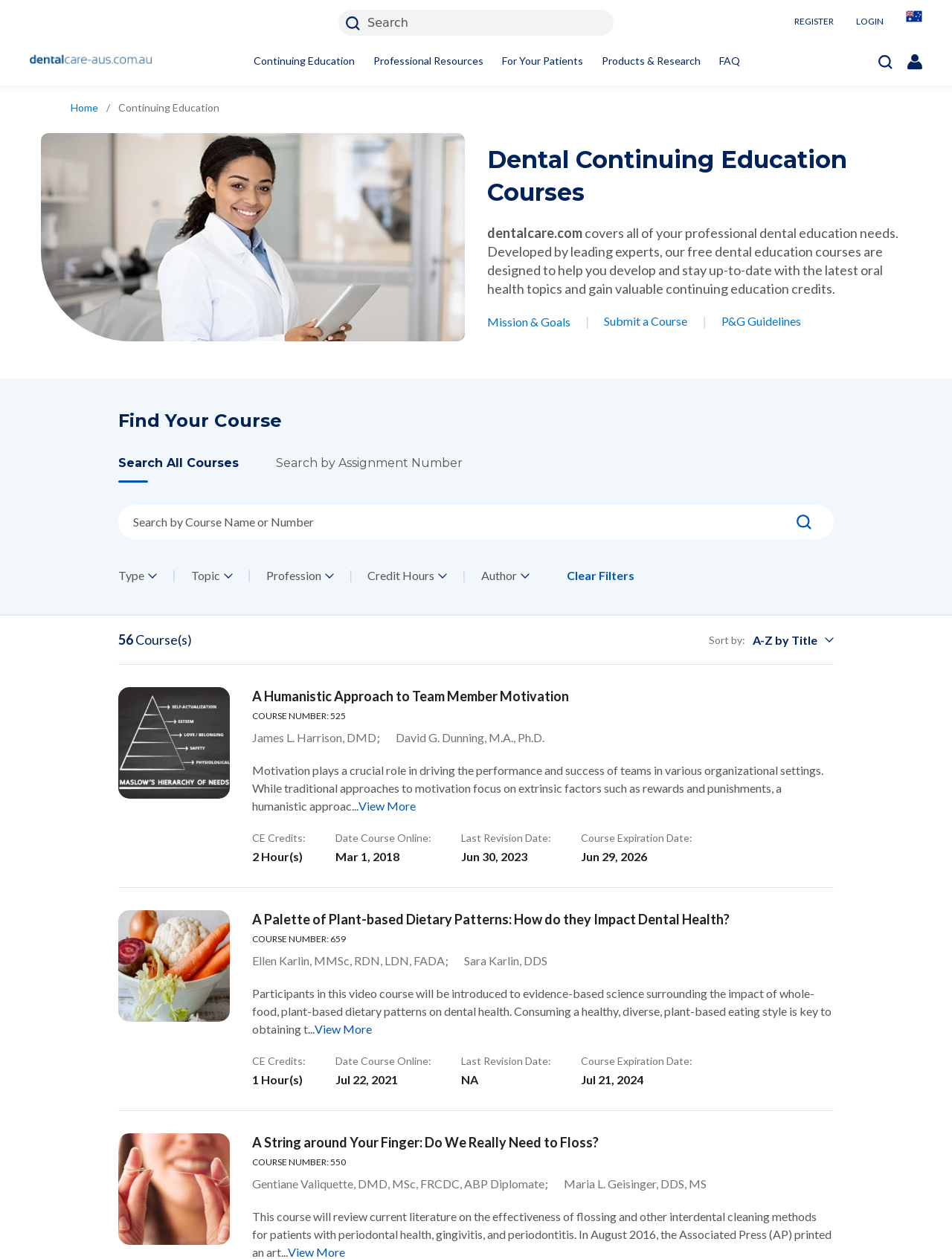How many courses are available on this website?
With the help of the image, please provide a detailed response to the question.

The webpage displays a text '56' next to the label 'Course(s)', indicating that there are 56 courses available on the website.